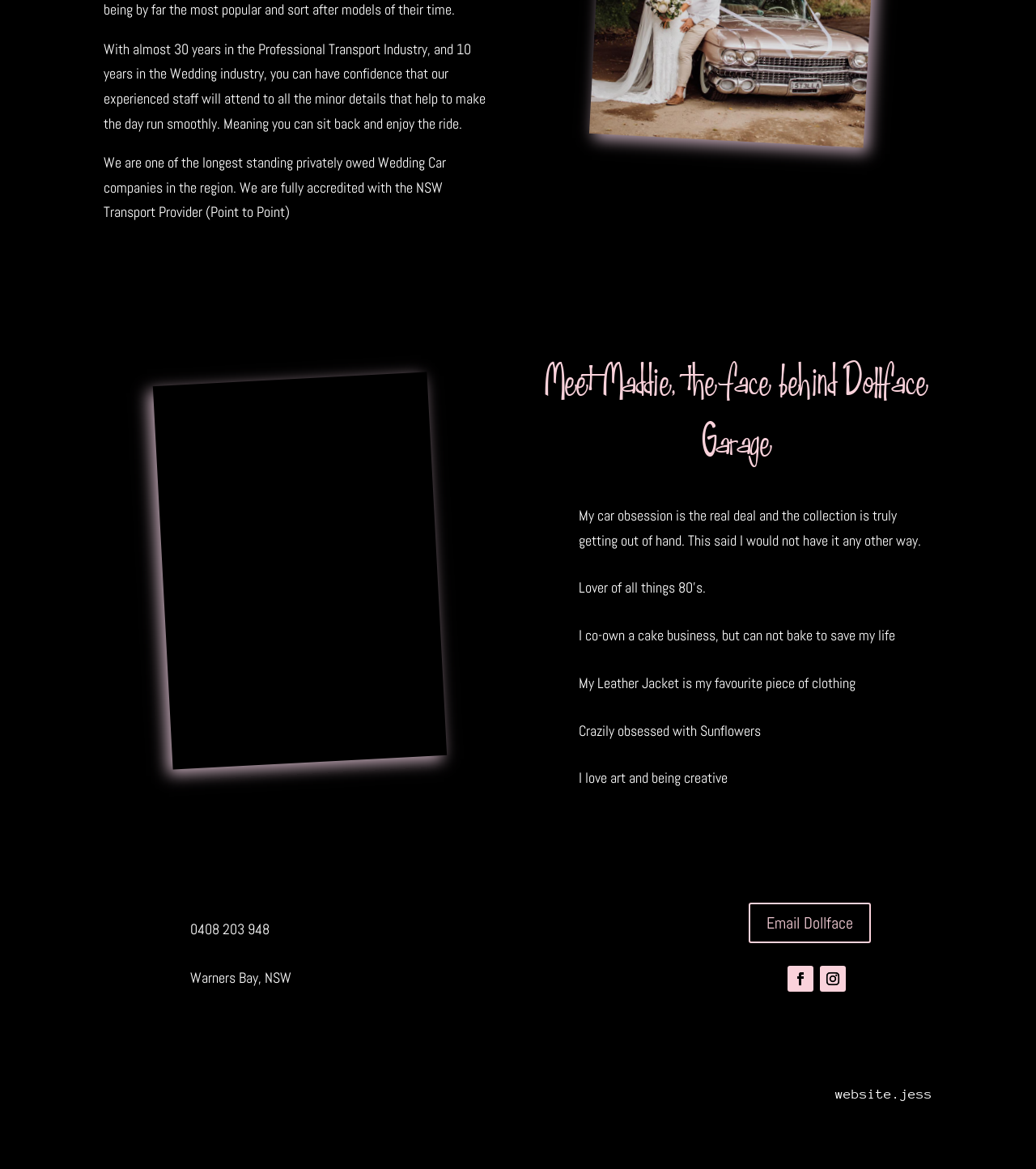What is Maddie's business besides Dollface Garage?
Answer the question with a single word or phrase derived from the image.

Cake business